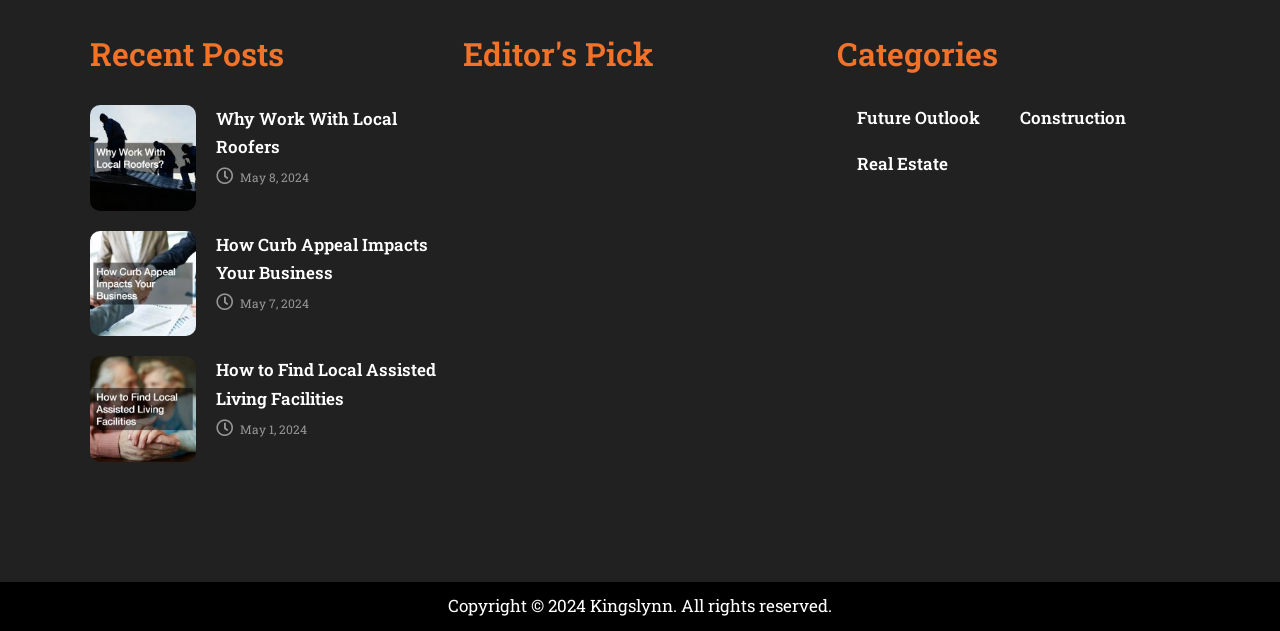Locate the bounding box of the UI element based on this description: "May 7, 2024". Provide four float numbers between 0 and 1 as [left, top, right, bottom].

[0.187, 0.468, 0.241, 0.493]